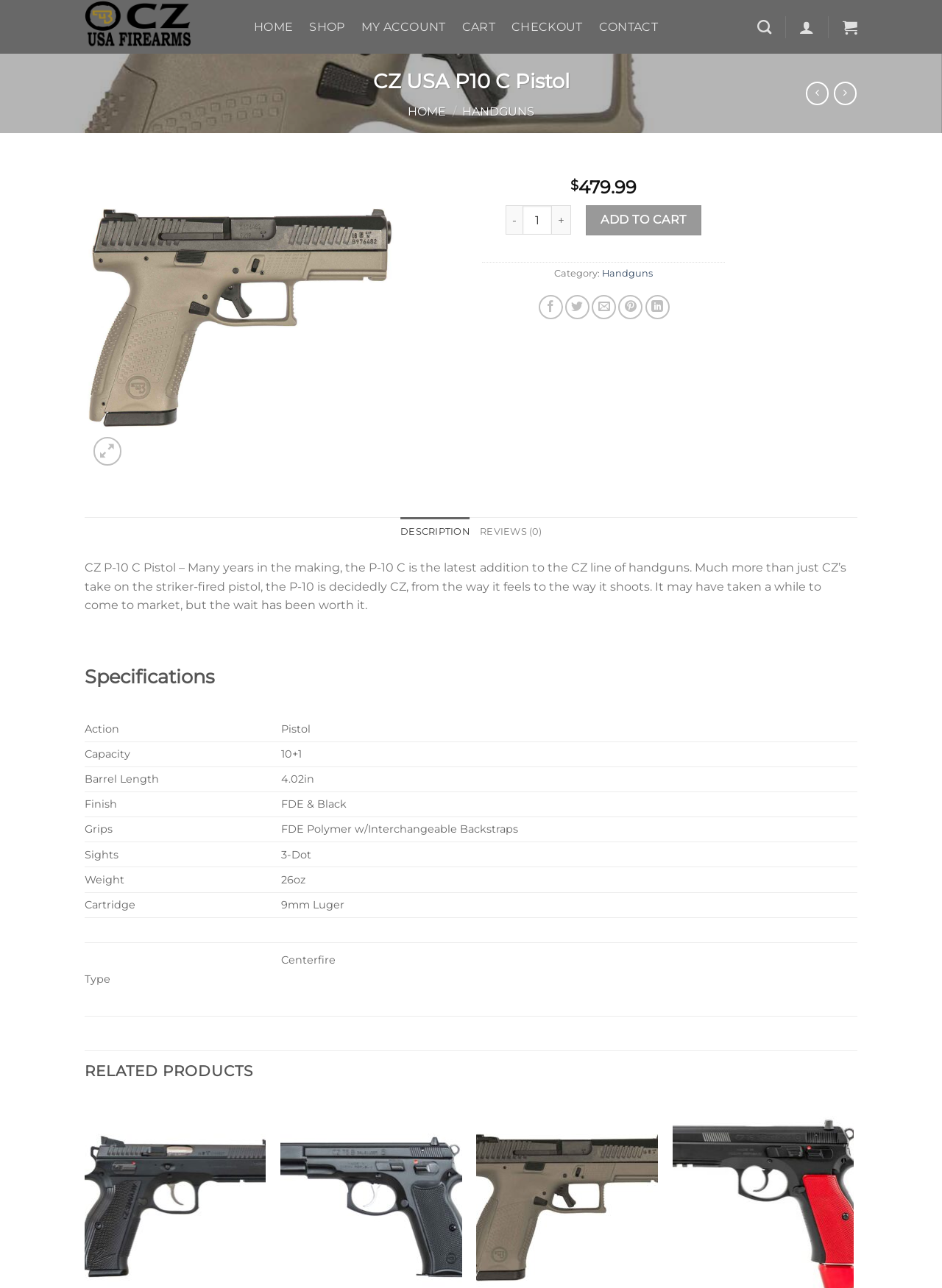Determine the bounding box coordinates for the region that must be clicked to execute the following instruction: "Click on the 'DESCRIPTION' tab".

[0.425, 0.401, 0.498, 0.424]